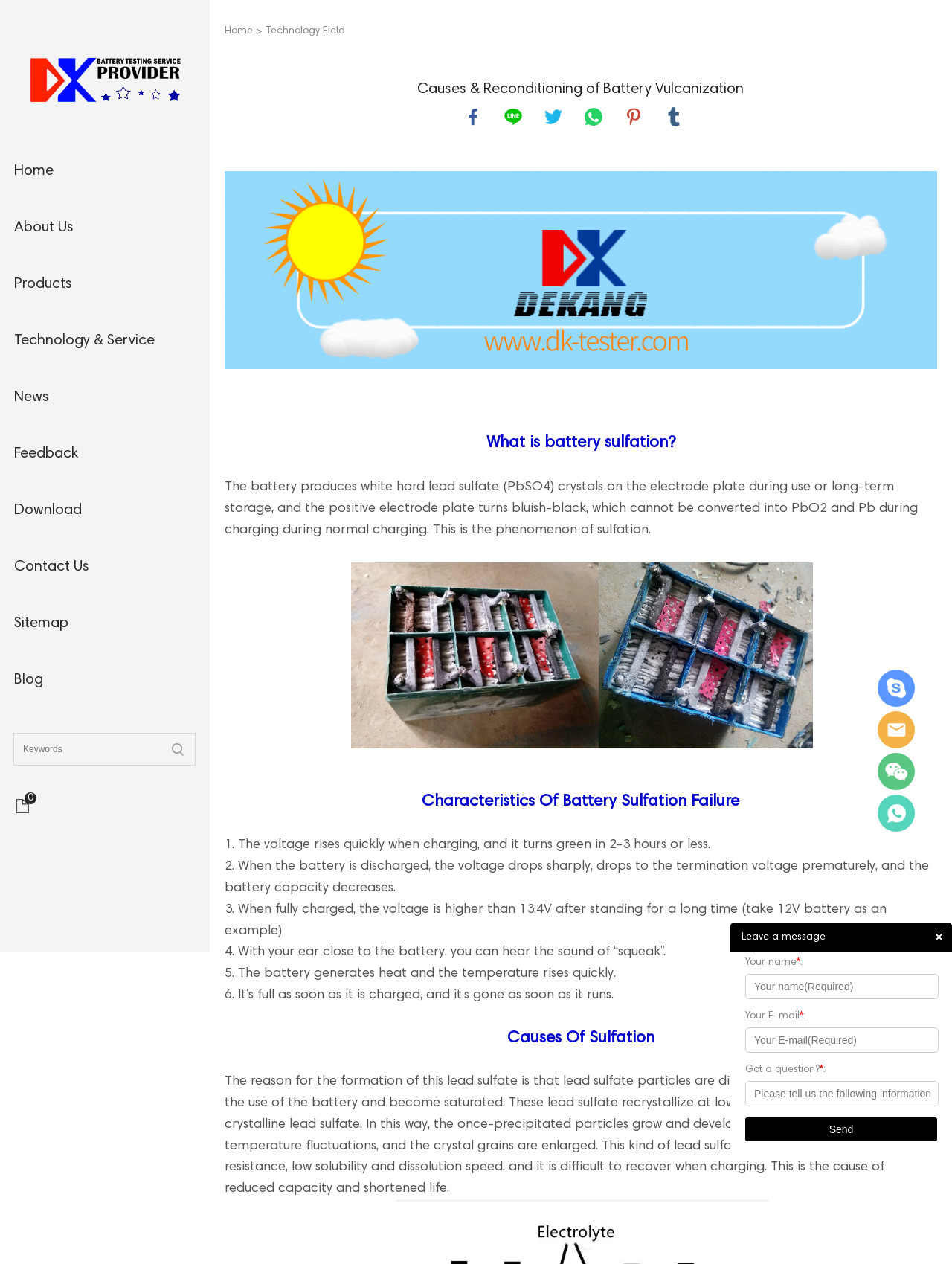What is battery sulfation?
Based on the image content, provide your answer in one word or a short phrase.

The phenomenon of sulfation